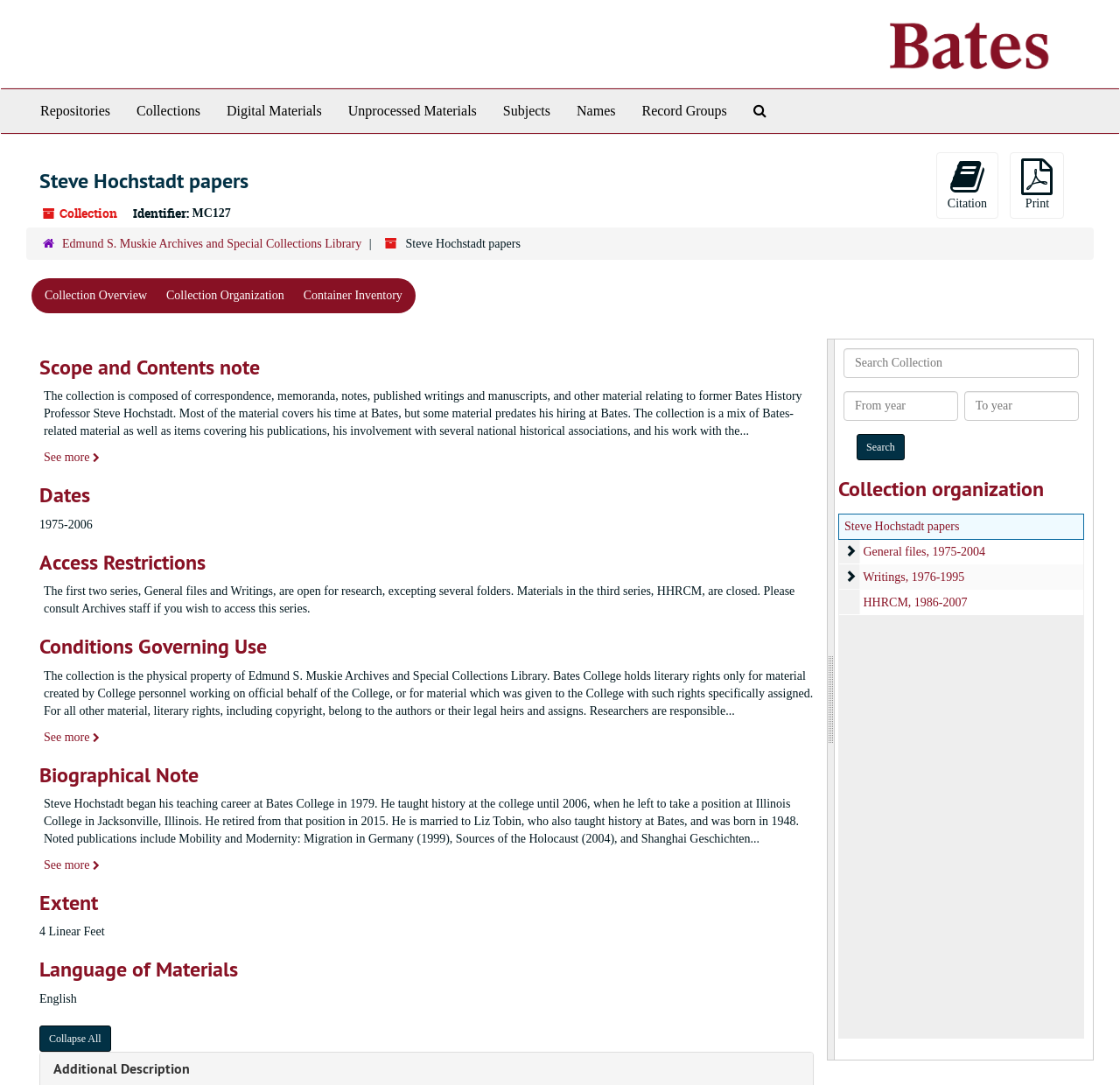Please find the bounding box coordinates of the element that you should click to achieve the following instruction: "Cite the collection". The coordinates should be presented as four float numbers between 0 and 1: [left, top, right, bottom].

[0.836, 0.14, 0.891, 0.202]